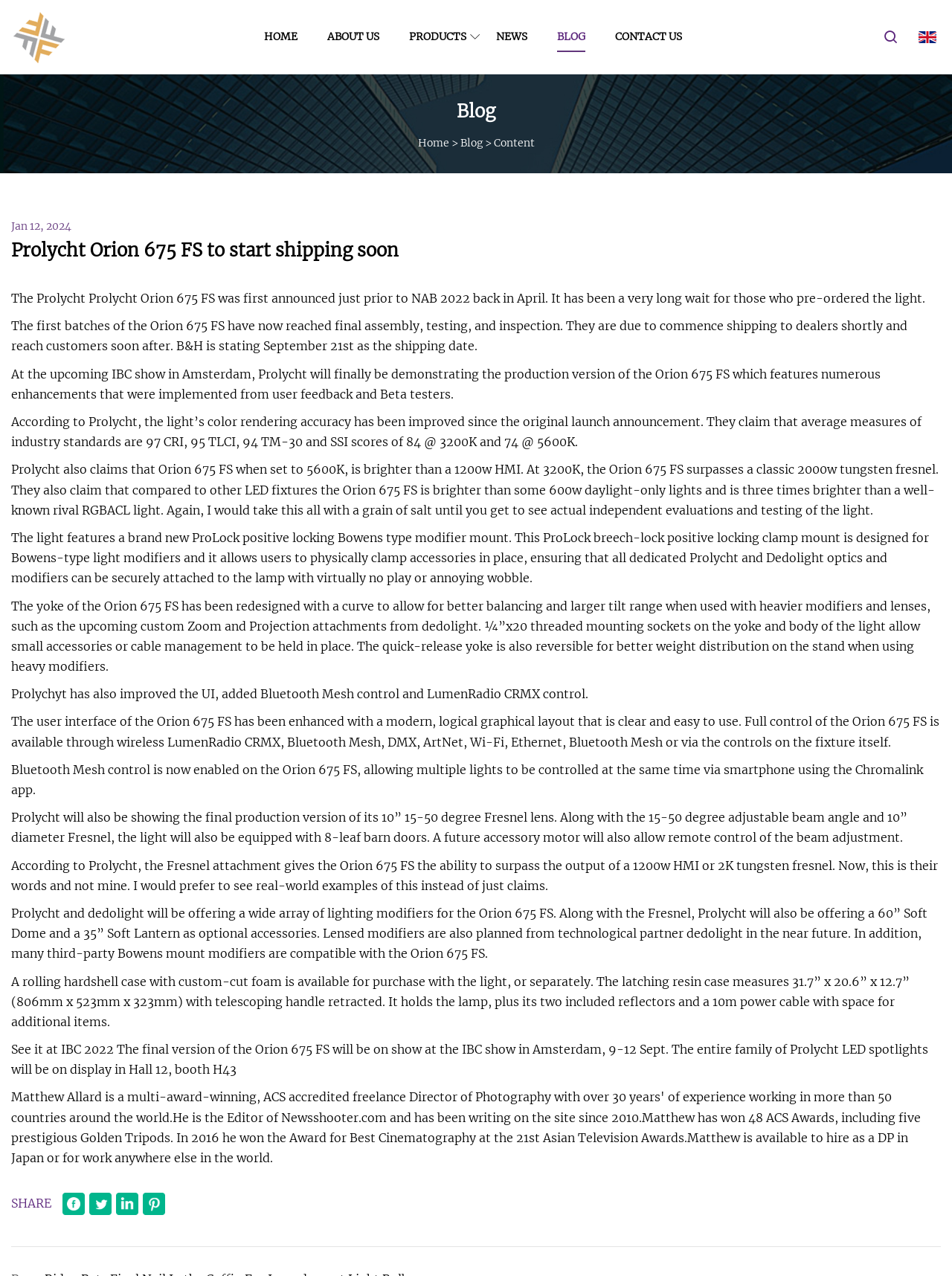Generate a thorough caption that explains the contents of the webpage.

The webpage is about Prolycht Orion 675 FS, a lighting product, and its upcoming shipment. At the top, there is a banner image spanning the entire width of the page. Below the banner, there is a heading "Blog" followed by a navigation menu with links to "Home", "About Us", "Products", "NEWS", "BLOG", and "CONTACT US". 

On the left side, there is a language selection option. Below the navigation menu, there is a heading "Prolycht Orion 675 FS to start shipping soon" followed by a long article discussing the product's features, improvements, and upcoming demonstrations at the IBC show in Amsterdam. The article is divided into several paragraphs, each describing a specific aspect of the product, such as its color rendering accuracy, brightness, and new features like Bluetooth Mesh control and LumenRadio CRMX control.

The article also mentions the product's accessories, including a 10” 15-50 degree Fresnel lens, 60” Soft Dome, and 35” Soft Lantern, as well as a rolling hardshell case. At the bottom of the article, there are social media sharing buttons for Facebook, Twitter, Linkedin, Pinterest, and Print.